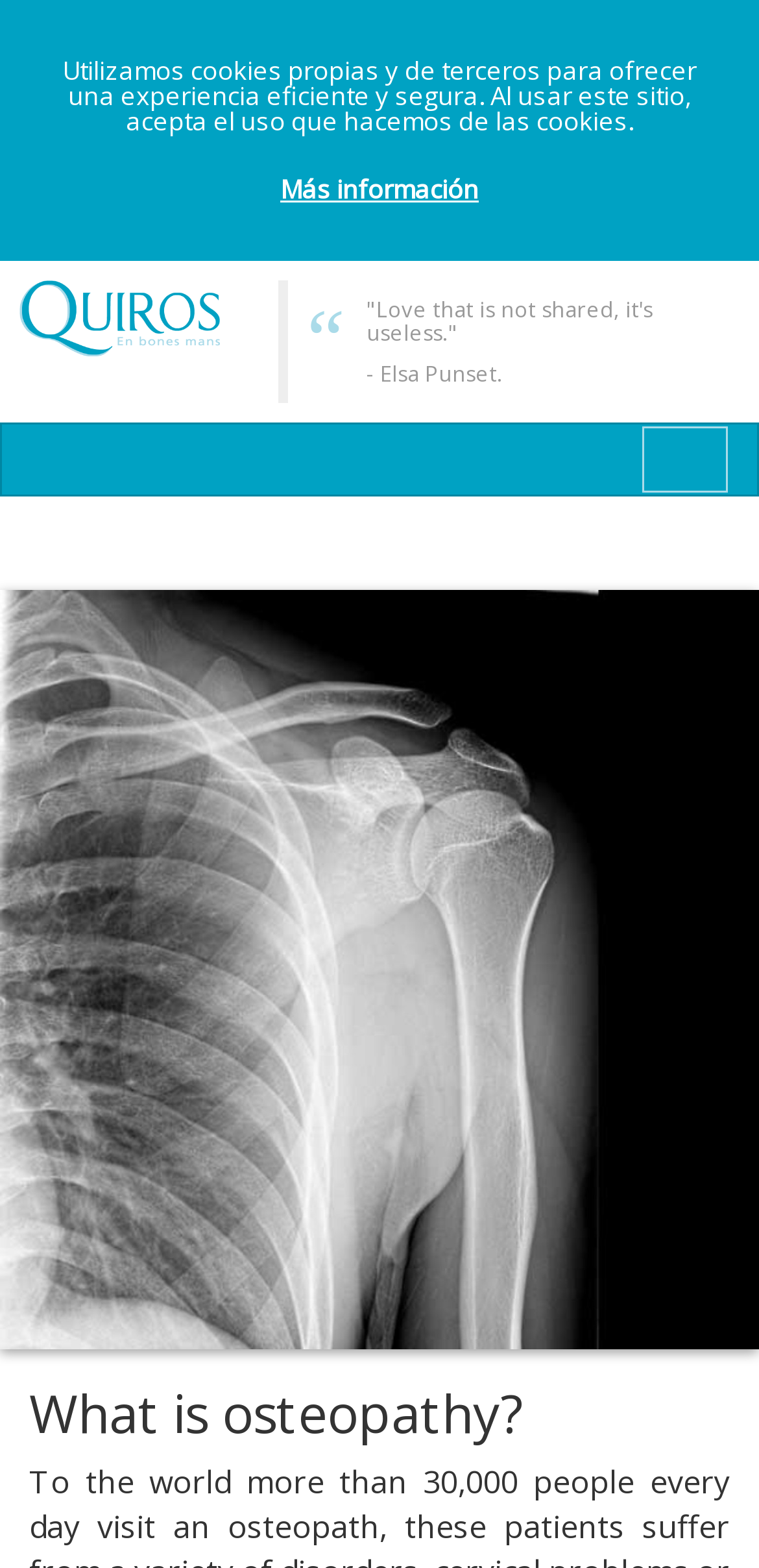Who is the author of the quote on the webpage?
Please provide a detailed answer to the question.

I found a blockquote element on the webpage, which contains a quote attributed to Elsa Punset.